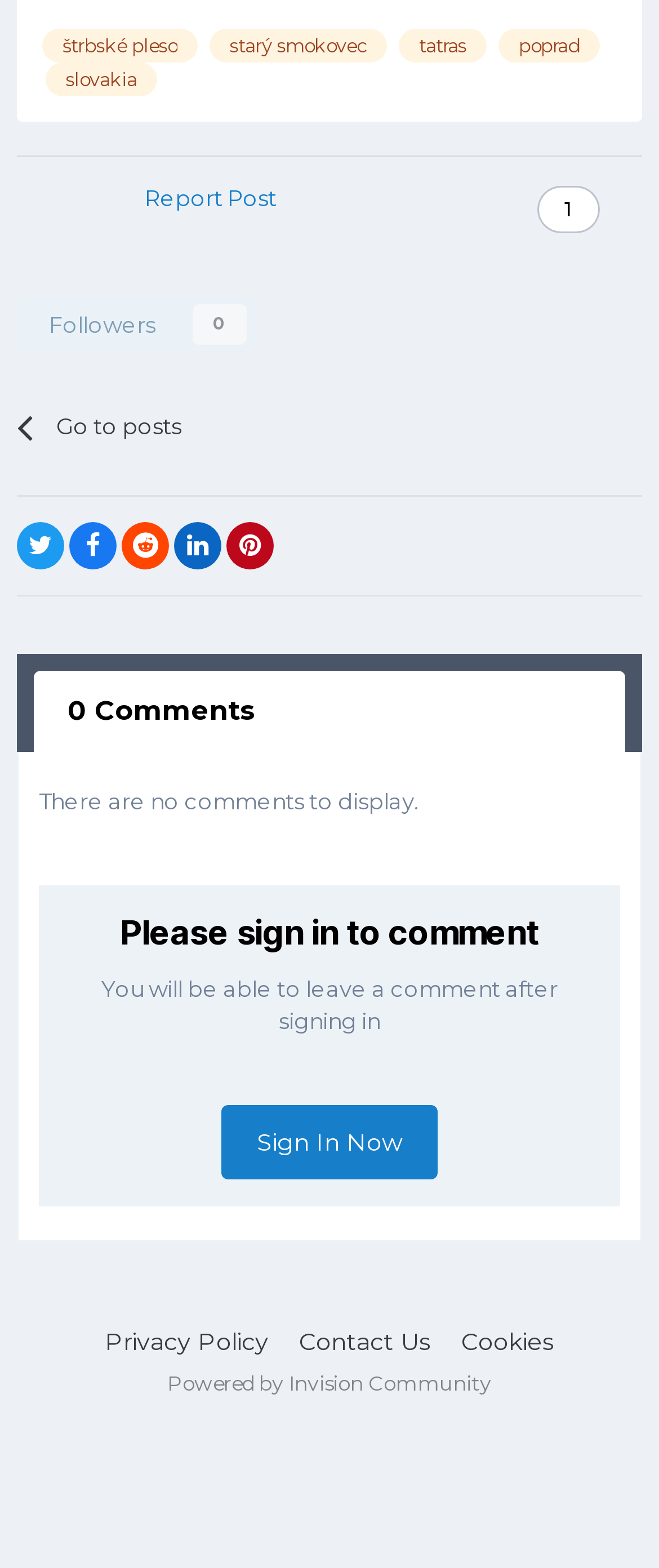Locate the bounding box coordinates of the clickable region to complete the following instruction: "View posts."

[0.026, 0.246, 0.923, 0.299]